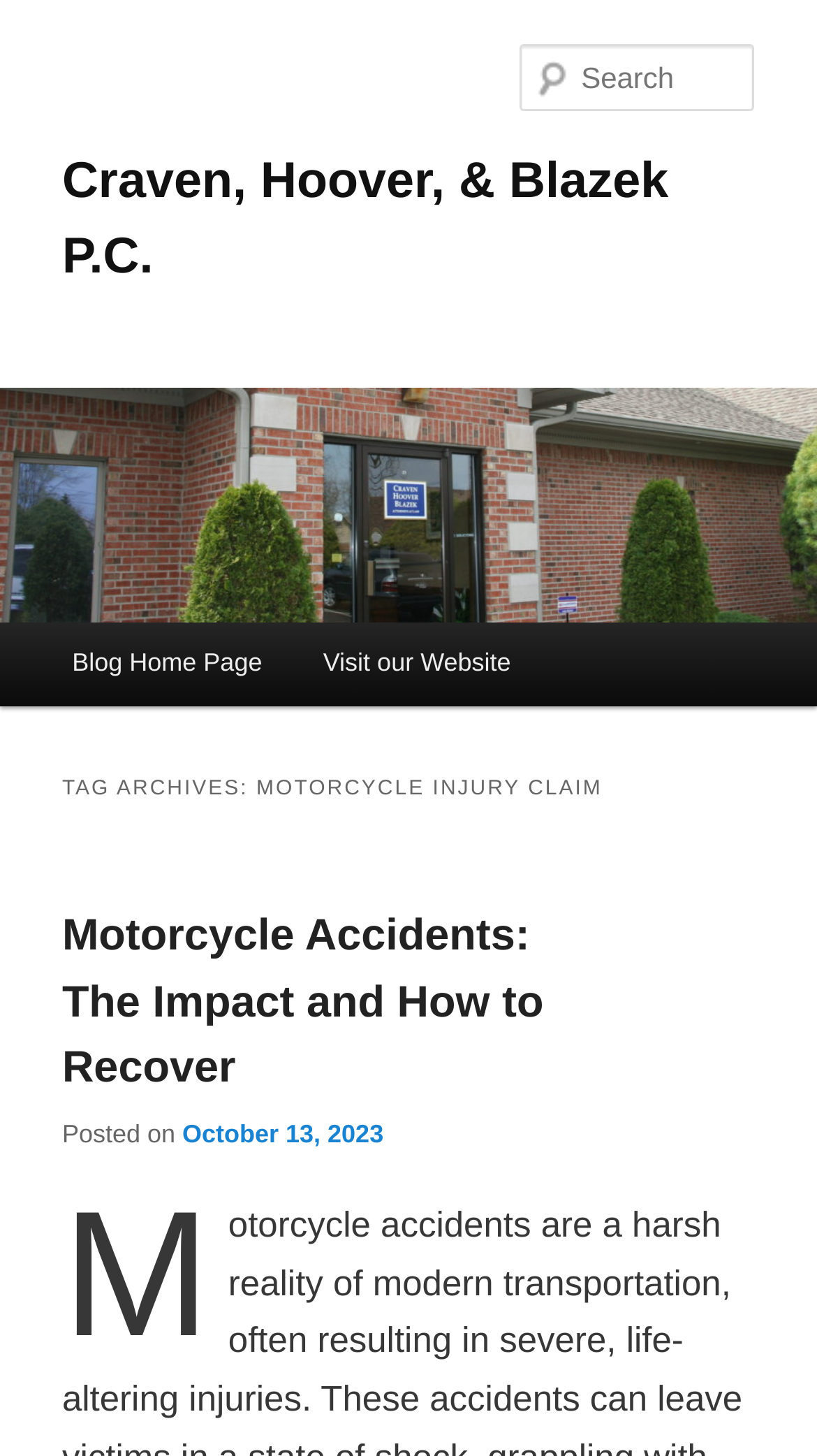What is the name of the law firm?
Craft a detailed and extensive response to the question.

The name of the law firm can be found in the heading element with the text 'Craven, Hoover, & Blazek P.C.' which is located at the top of the webpage.